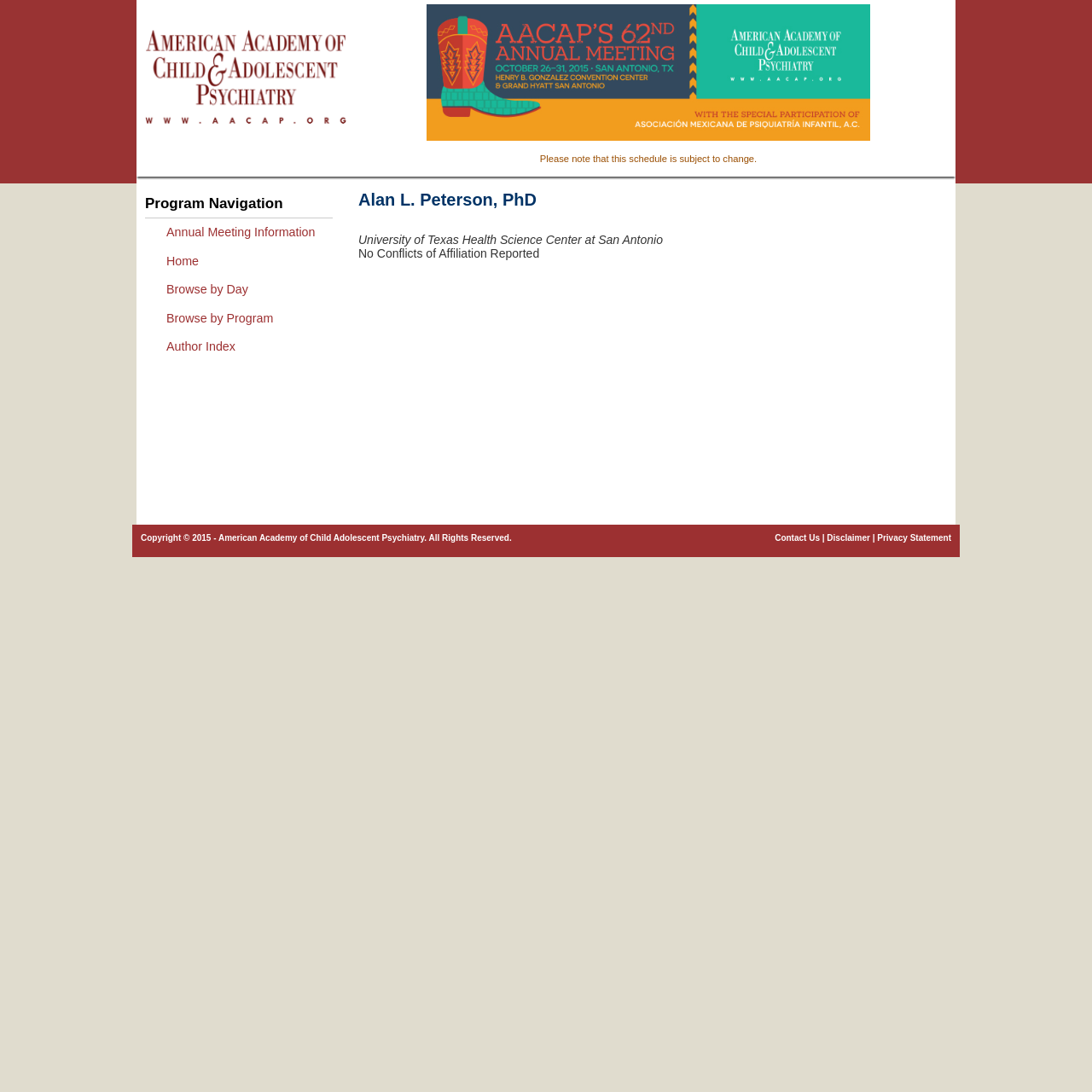Locate the bounding box coordinates of the element you need to click to accomplish the task described by this instruction: "contact us".

[0.71, 0.488, 0.751, 0.497]